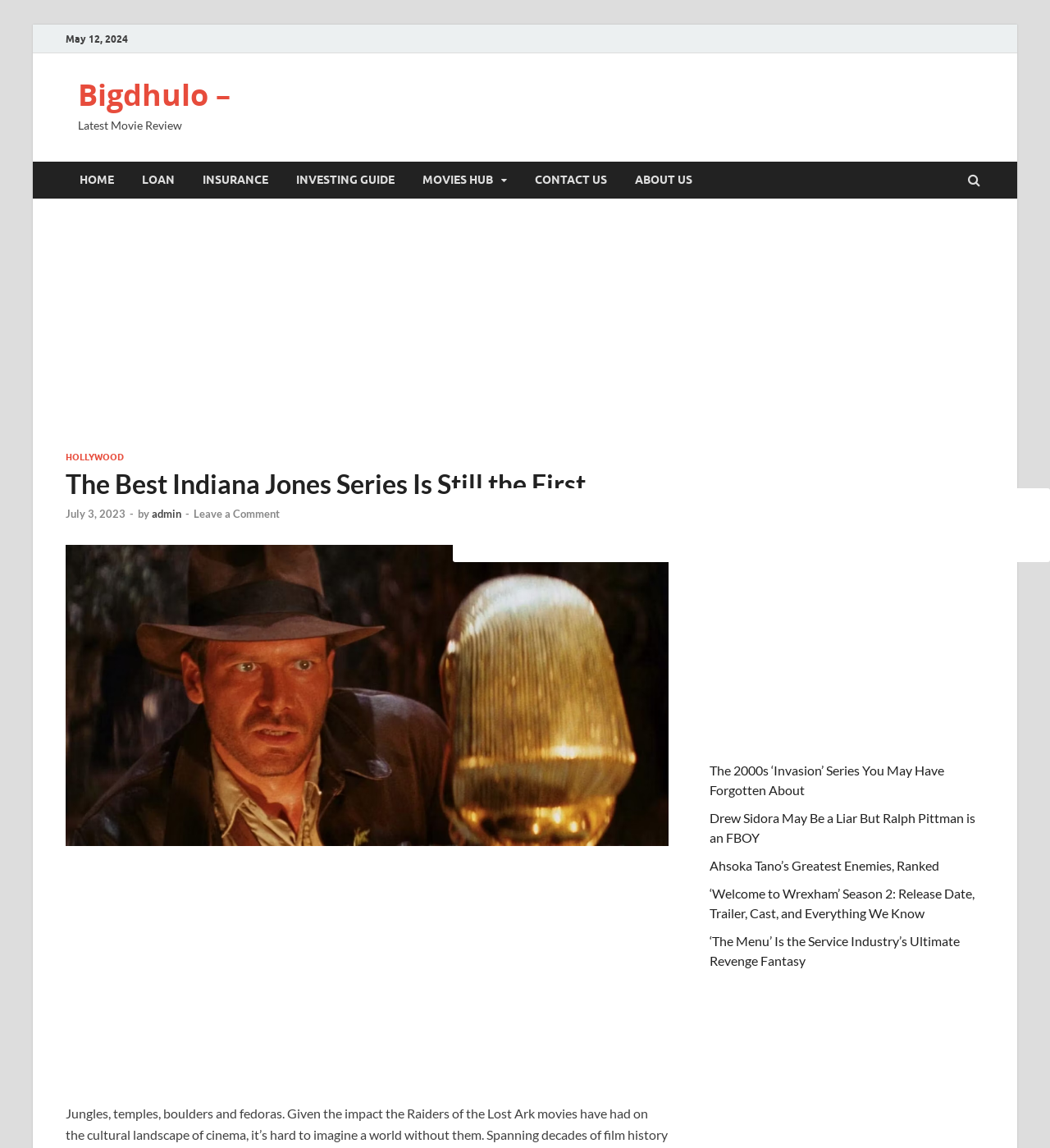Show the bounding box coordinates of the region that should be clicked to follow the instruction: "Read about 'Is lavender good for wedding?'."

None